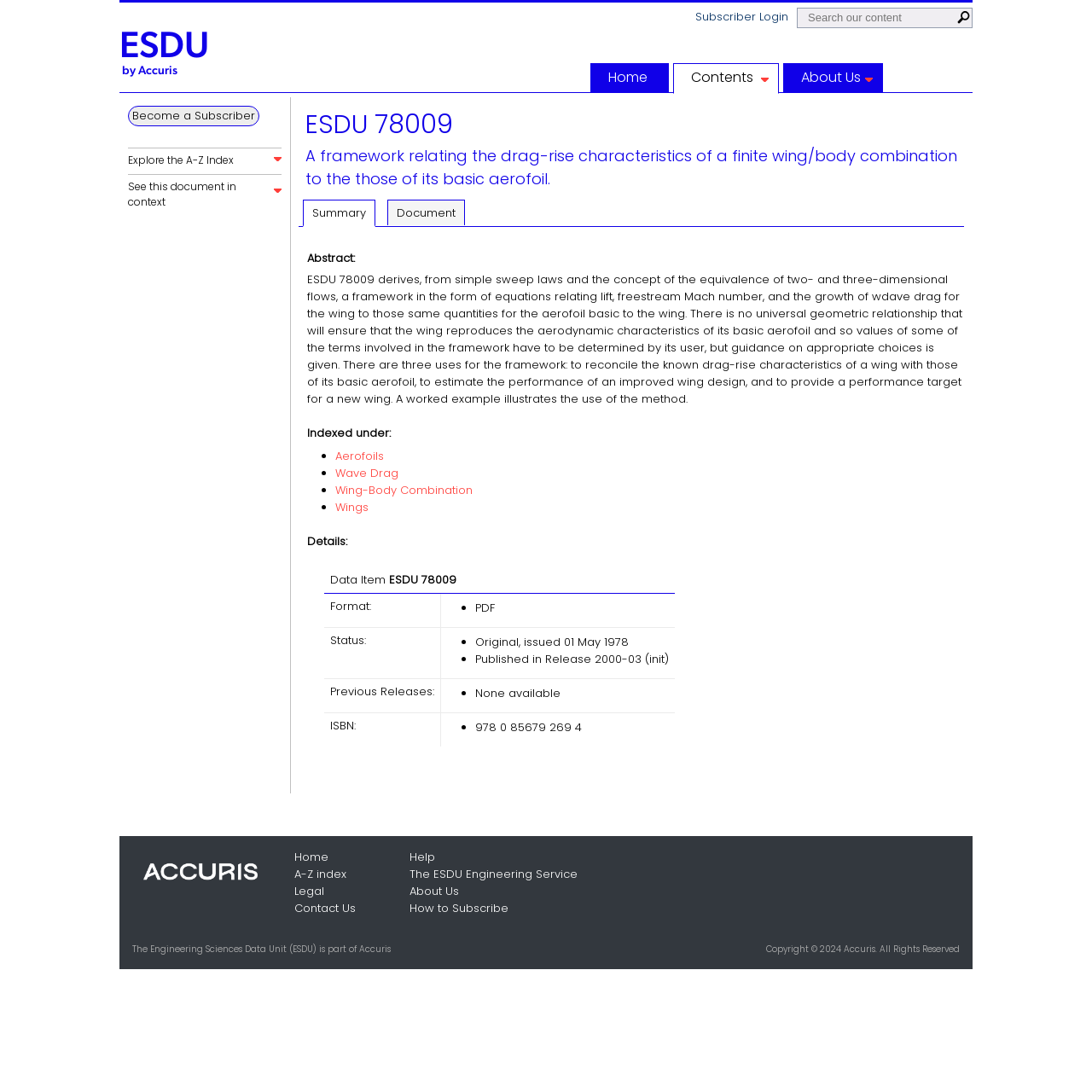Provide the bounding box coordinates of the HTML element this sentence describes: "About Us". The bounding box coordinates consist of four float numbers between 0 and 1, i.e., [left, top, right, bottom].

[0.375, 0.809, 0.42, 0.823]